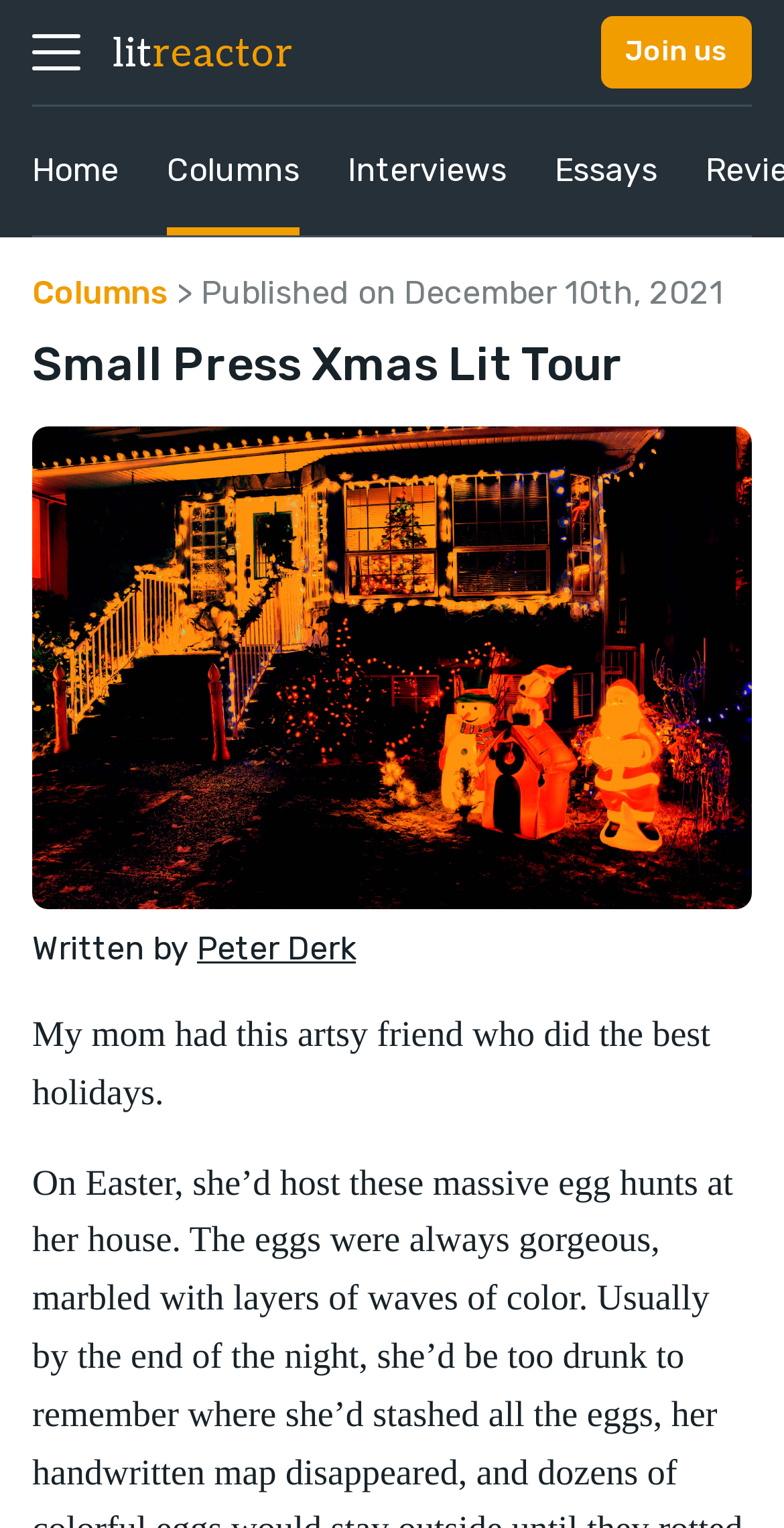Find the bounding box coordinates of the clickable area that will achieve the following instruction: "Read the 'Columns' section".

[0.213, 0.07, 0.382, 0.154]